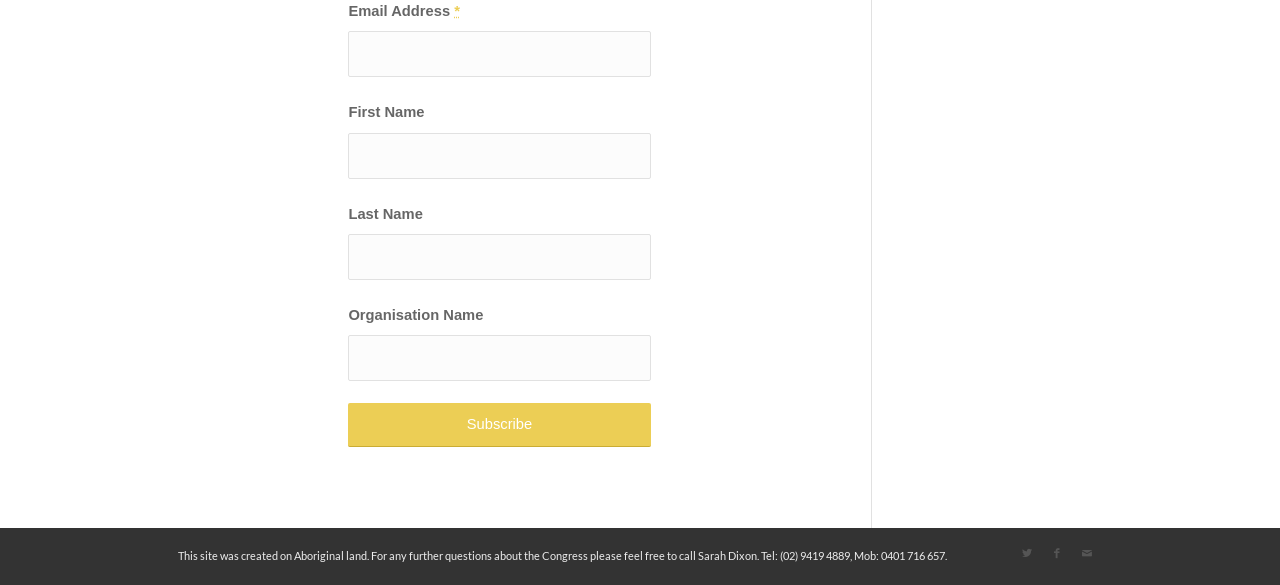Determine the bounding box coordinates of the clickable element to achieve the following action: 'Input organisation name'. Provide the coordinates as four float values between 0 and 1, formatted as [left, top, right, bottom].

[0.272, 0.573, 0.508, 0.652]